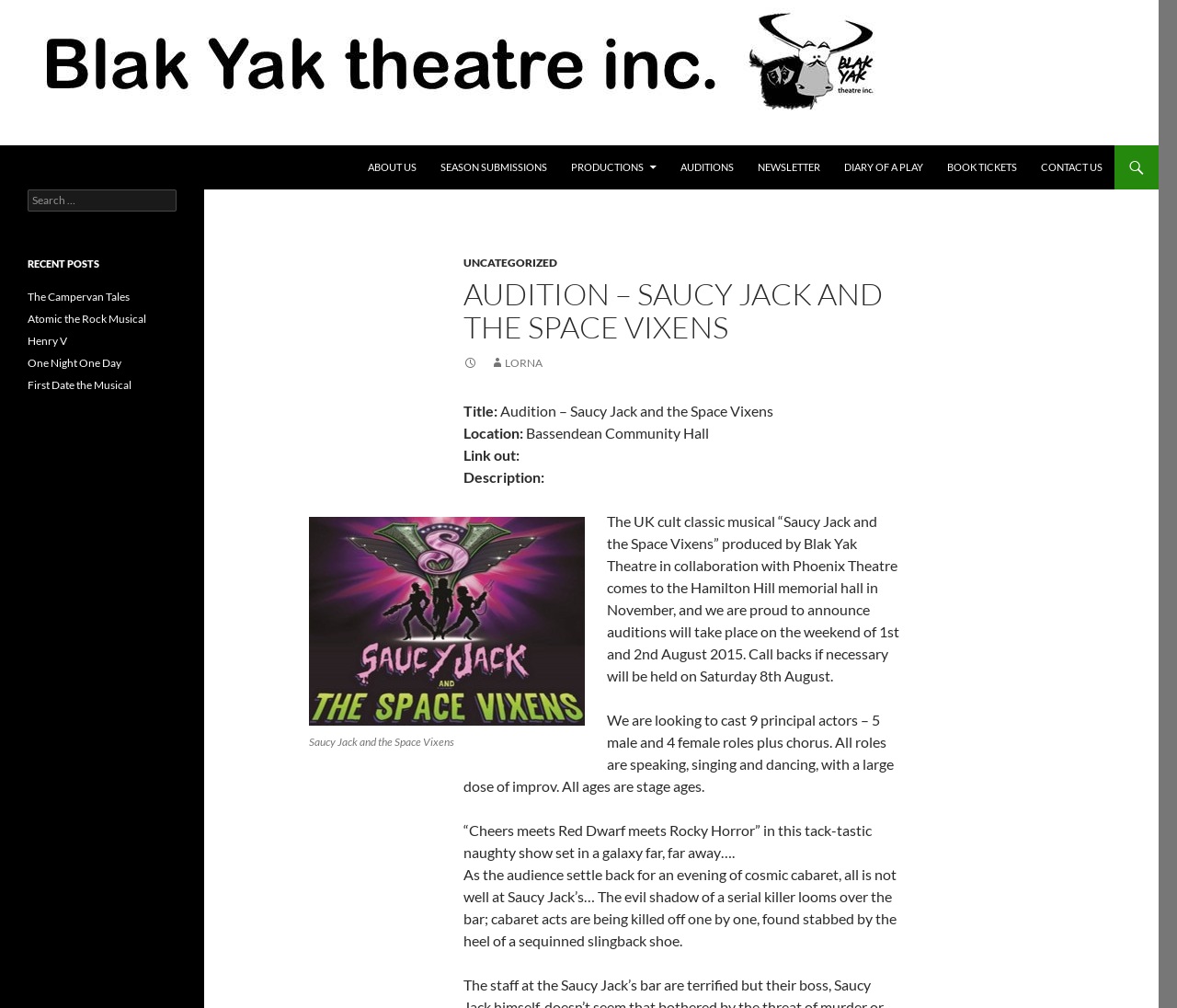Provide your answer to the question using just one word or phrase: What is the name of the theatre company?

Blak Yak Theatre inc.